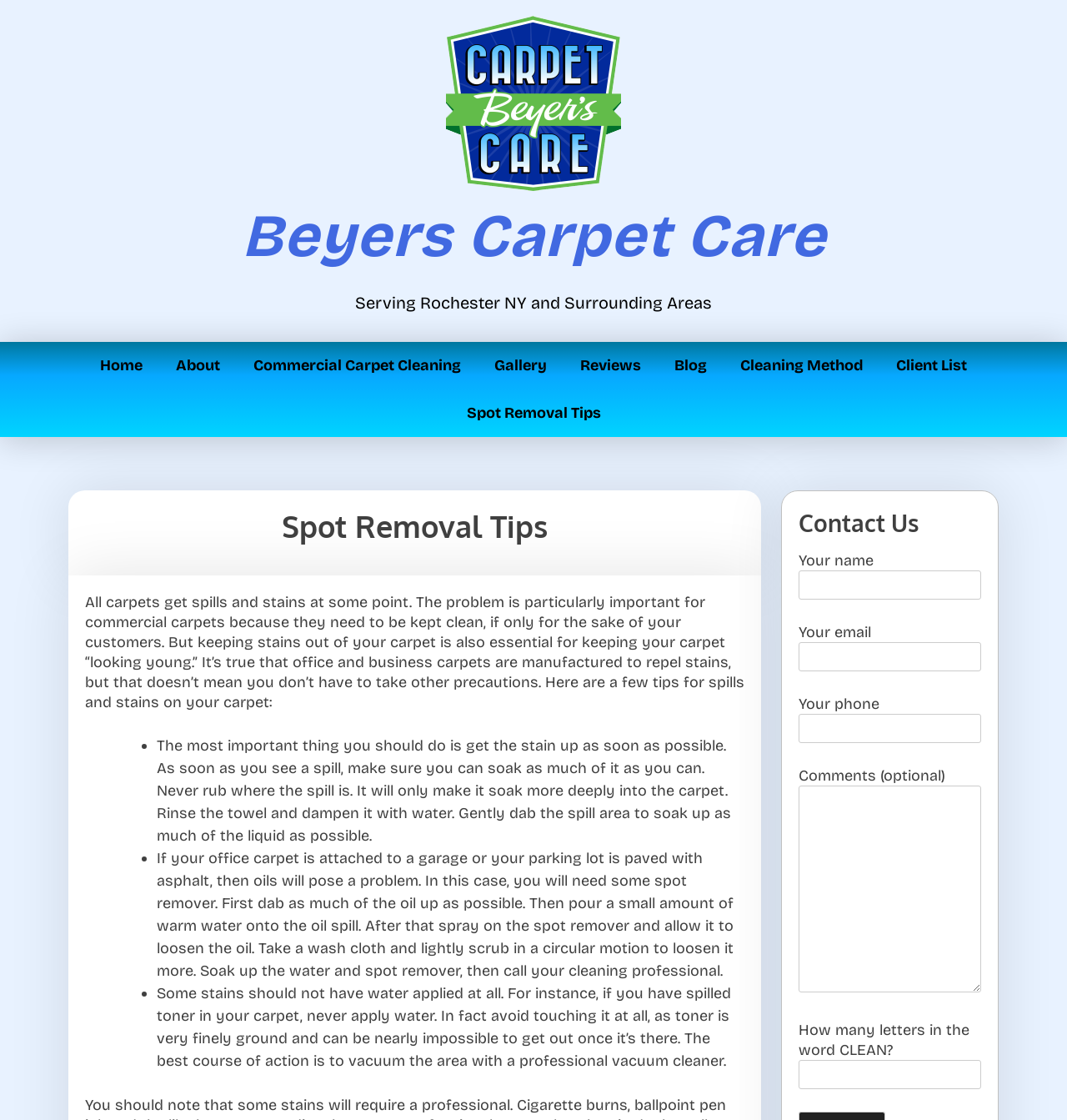Identify the bounding box coordinates for the region of the element that should be clicked to carry out the instruction: "Enter your email in the 'Your email' field". The bounding box coordinates should be four float numbers between 0 and 1, i.e., [left, top, right, bottom].

[0.748, 0.573, 0.92, 0.6]